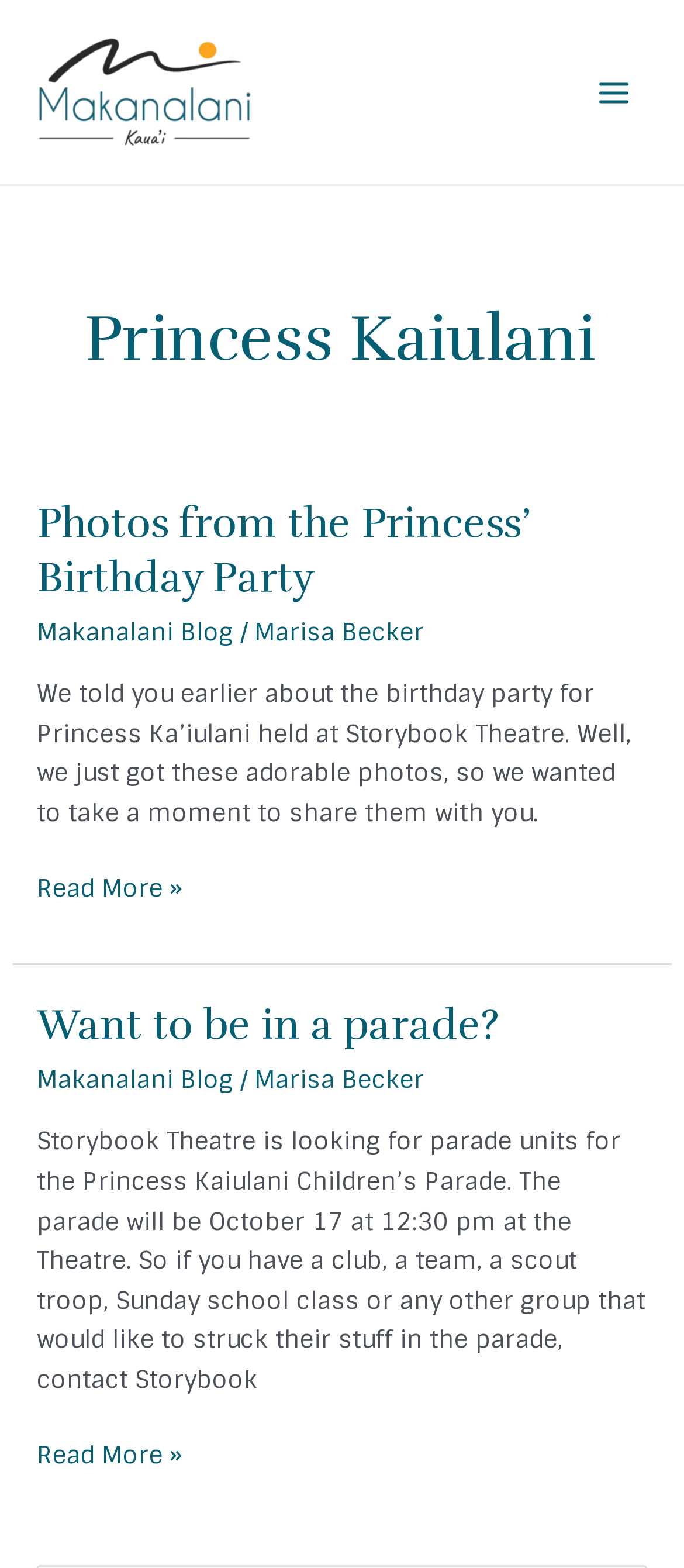Please locate the bounding box coordinates for the element that should be clicked to achieve the following instruction: "Read more about Photos from the Princess’ Birthday Party". Ensure the coordinates are given as four float numbers between 0 and 1, i.e., [left, top, right, bottom].

[0.054, 0.554, 0.267, 0.579]